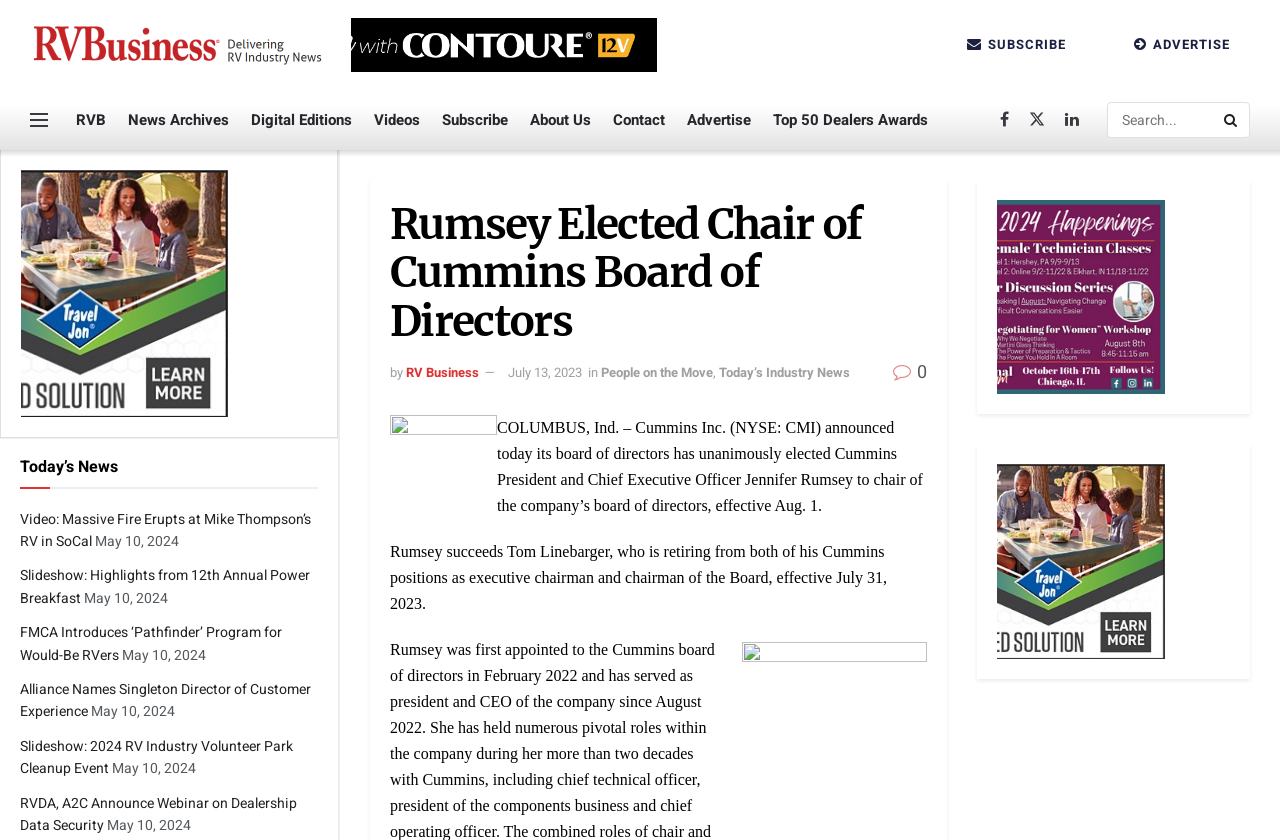Who is the new chair of Cummins board of directors?
Can you provide an in-depth and detailed response to the question?

I found the answer by reading the text 'Cummins Inc. (NYSE: CMI) announced today its board of directors has unanimously elected Cummins President and Chief Executive Officer Jennifer Rumsey to chair of the company’s board of directors'.